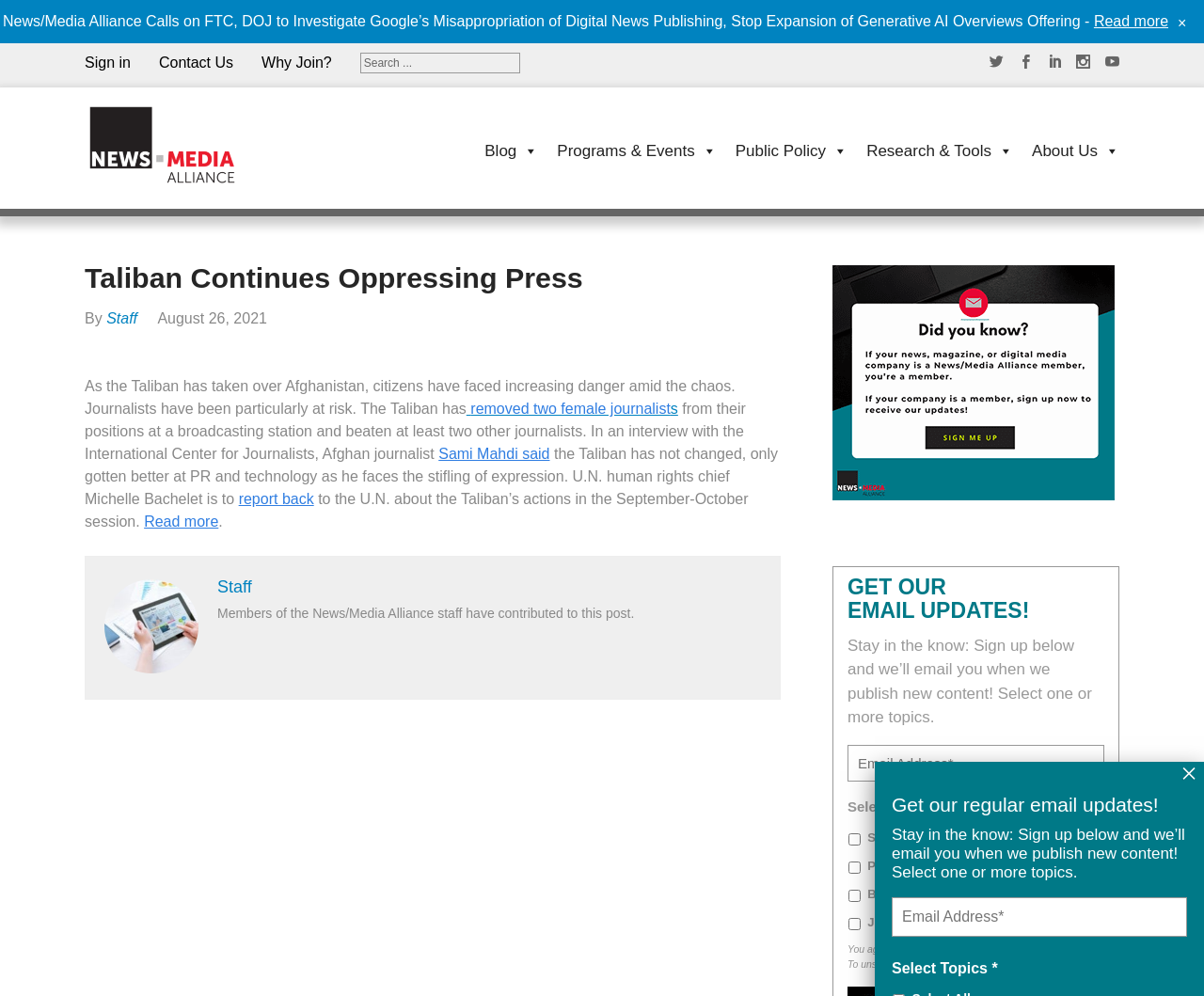Identify the bounding box coordinates of the element to click to follow this instruction: 'Subscribe to email updates'. Ensure the coordinates are four float values between 0 and 1, provided as [left, top, right, bottom].

[0.704, 0.748, 0.917, 0.785]